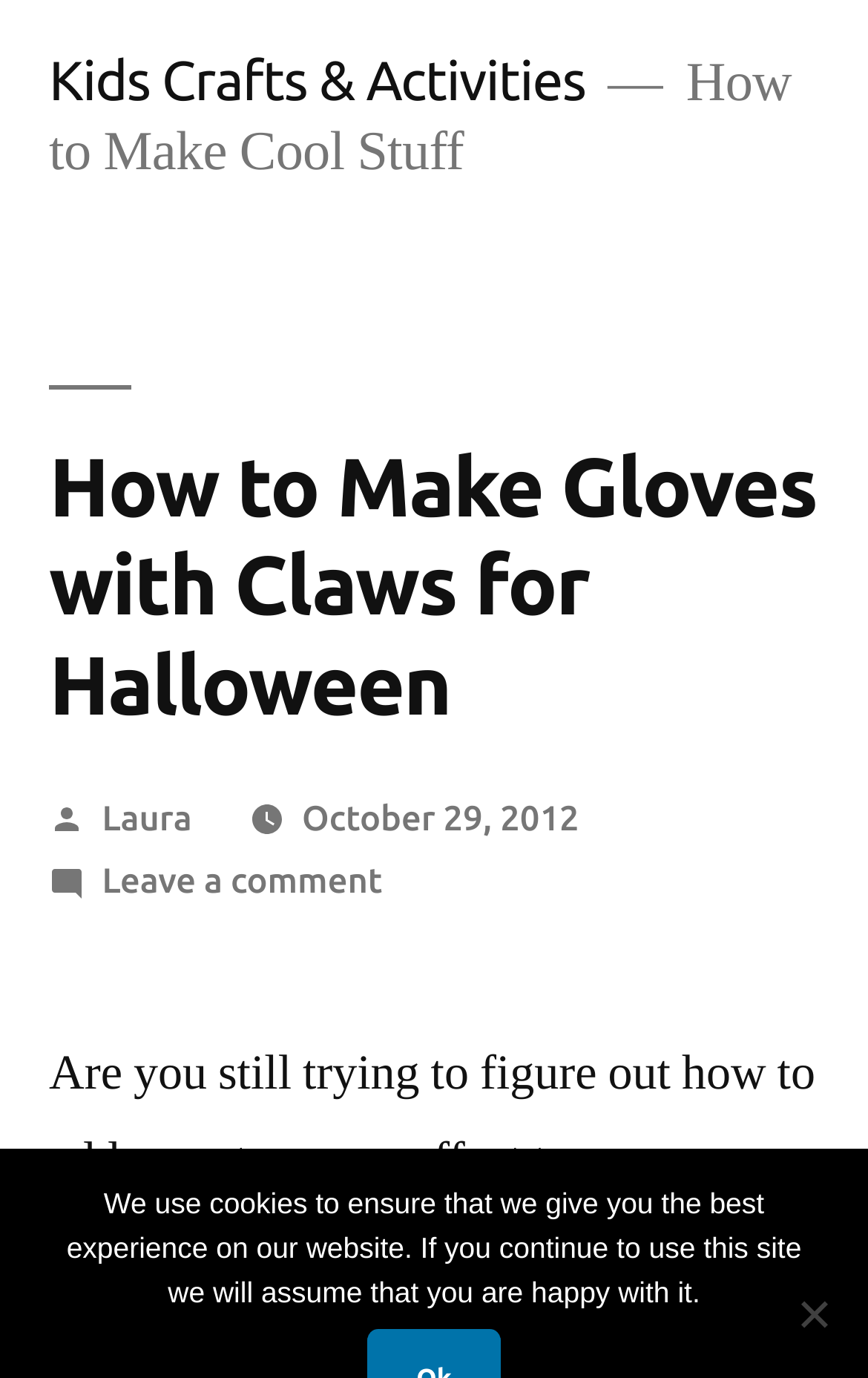How many comments does the article have?
Answer briefly with a single word or phrase based on the image.

Unknown